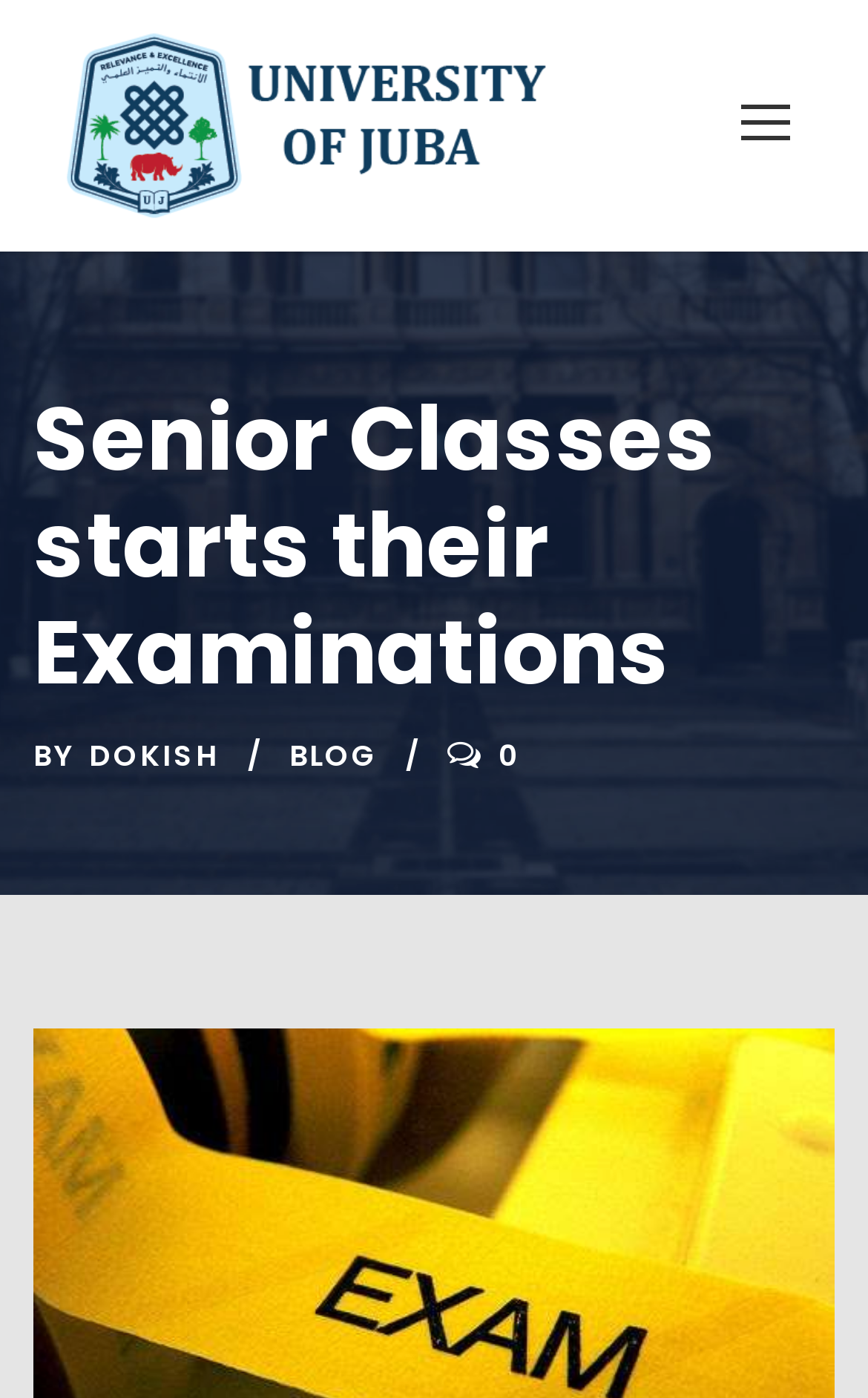Carefully observe the image and respond to the question with a detailed answer:
What is the university mentioned on the webpage?

By analyzing the webpage, I found that the heading 'Senior Classes starts their Examinations' is related to a university, and the root element's text is 'Senior Classes starts their Examinations – University of Juba', which suggests that the university mentioned is the University of Juba.